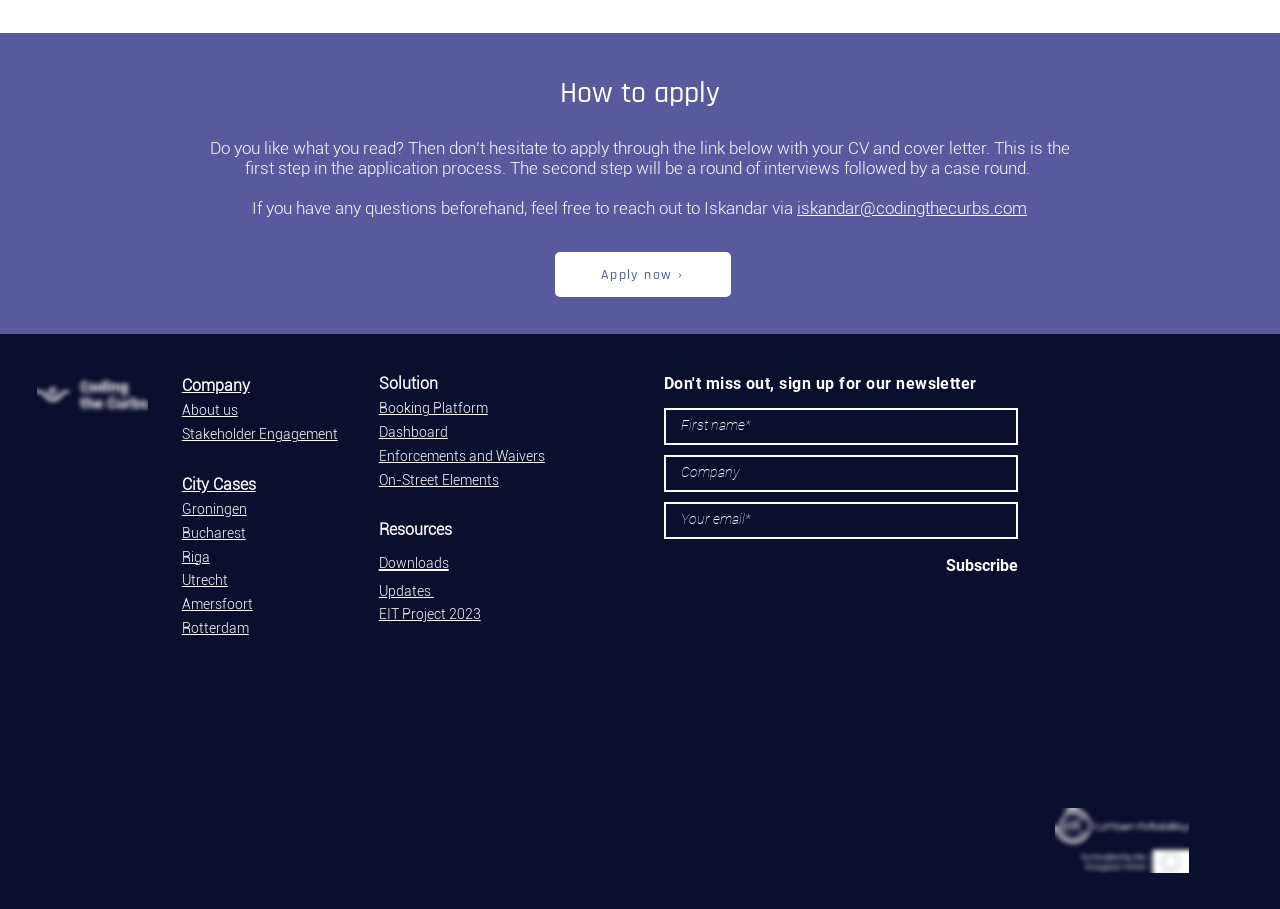Please provide a short answer using a single word or phrase for the question:
What is the purpose of the 'Apply now' link?

To apply for a job